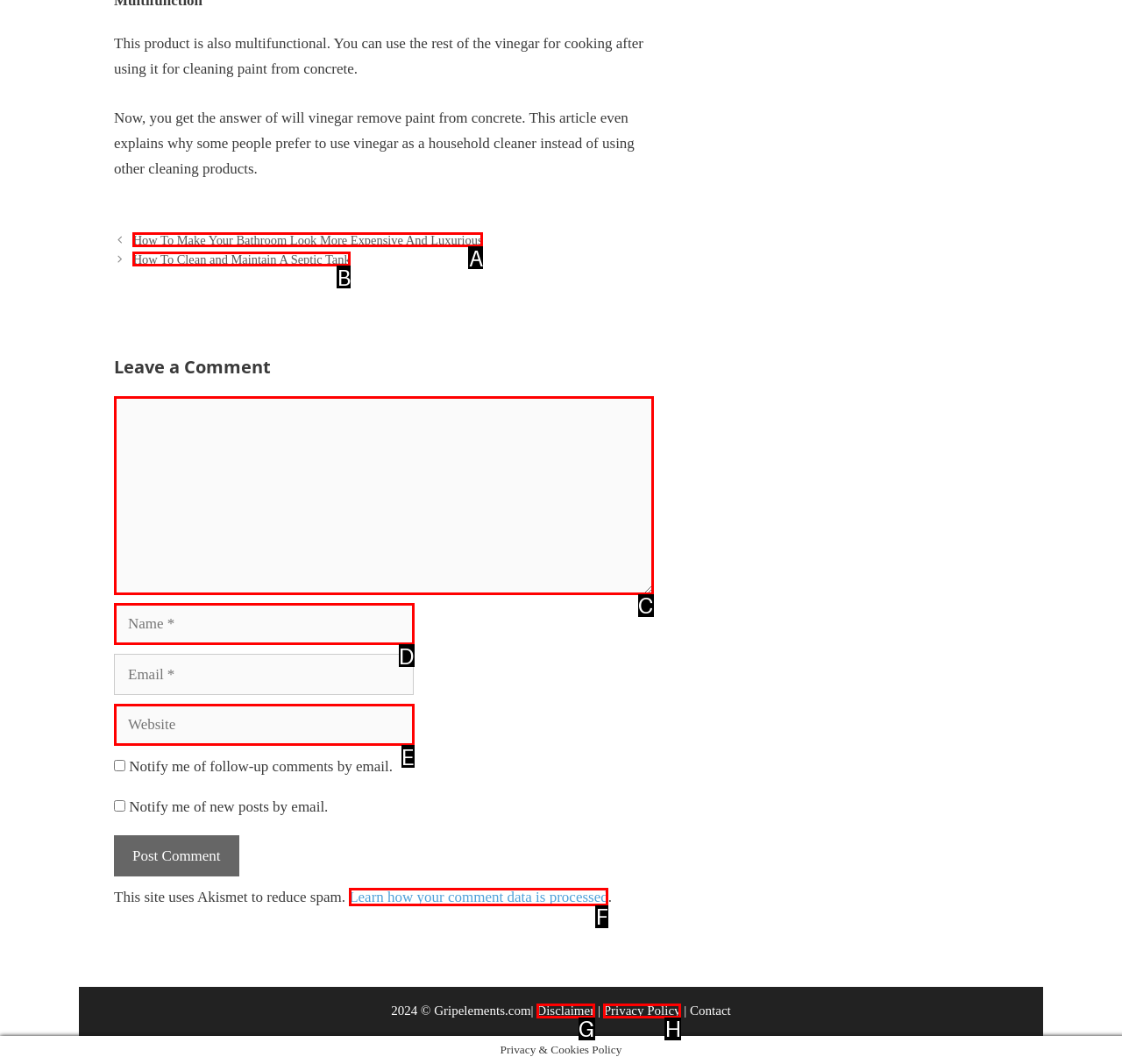Tell me the letter of the correct UI element to click for this instruction: Learn how your comment data is processed. Answer with the letter only.

F